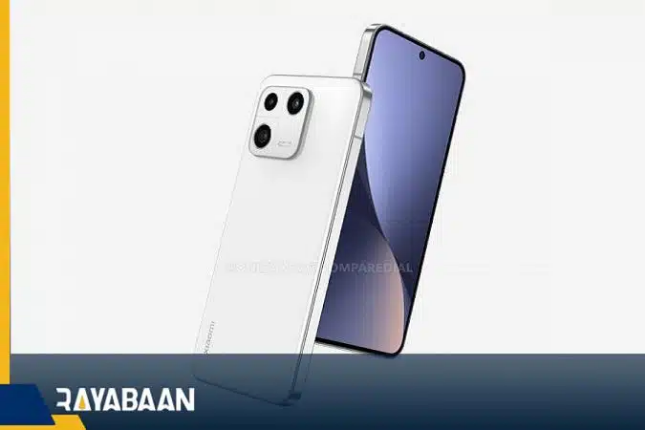Give a thorough explanation of the elements present in the image.

The image showcases the sleek design of a smartphone, prominently featuring a minimalist white back with dual camera lenses arranged in a distinctive square module. The device is presented at an angle that highlights its curved edges and the vibrant display, which transitions from a deep purple to a soft gradient. The bottom portion of the image is marked with the brand name "Rayabaan," emphasizing its association with the latest technology news and product announcements. This visual serves as a preview for the upcoming specifications of the Xiaomi 13 and 13 Pro series, generating excitement ahead of their official introduction.